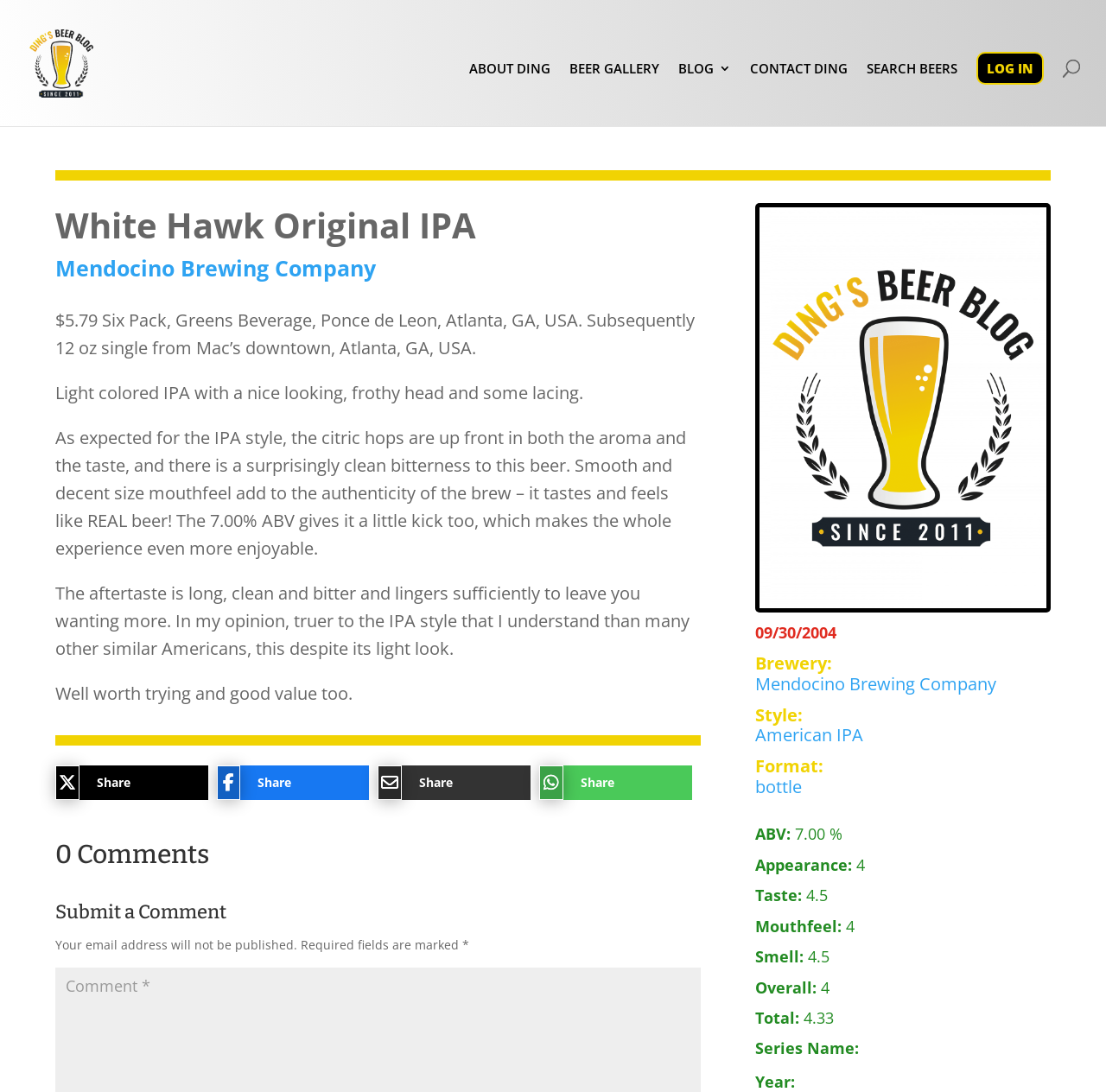From the webpage screenshot, predict the bounding box coordinates (top-left x, top-left y, bottom-right x, bottom-right y) for the UI element described here: Mendocino Brewing Company

[0.683, 0.616, 0.901, 0.637]